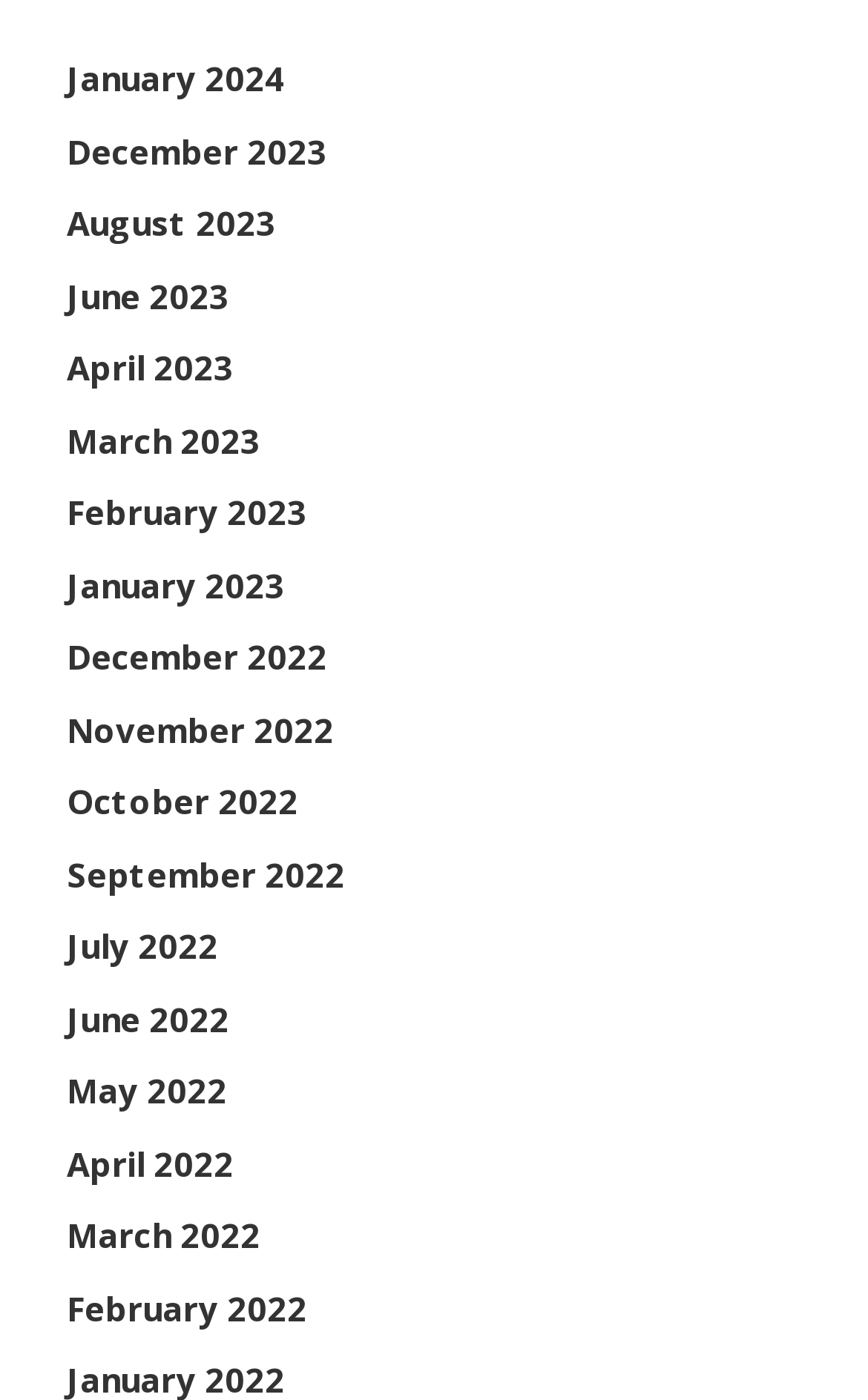Find the bounding box coordinates of the clickable element required to execute the following instruction: "Follow Can I Play That? on Twitter". Provide the coordinates as four float numbers between 0 and 1, i.e., [left, top, right, bottom].

None